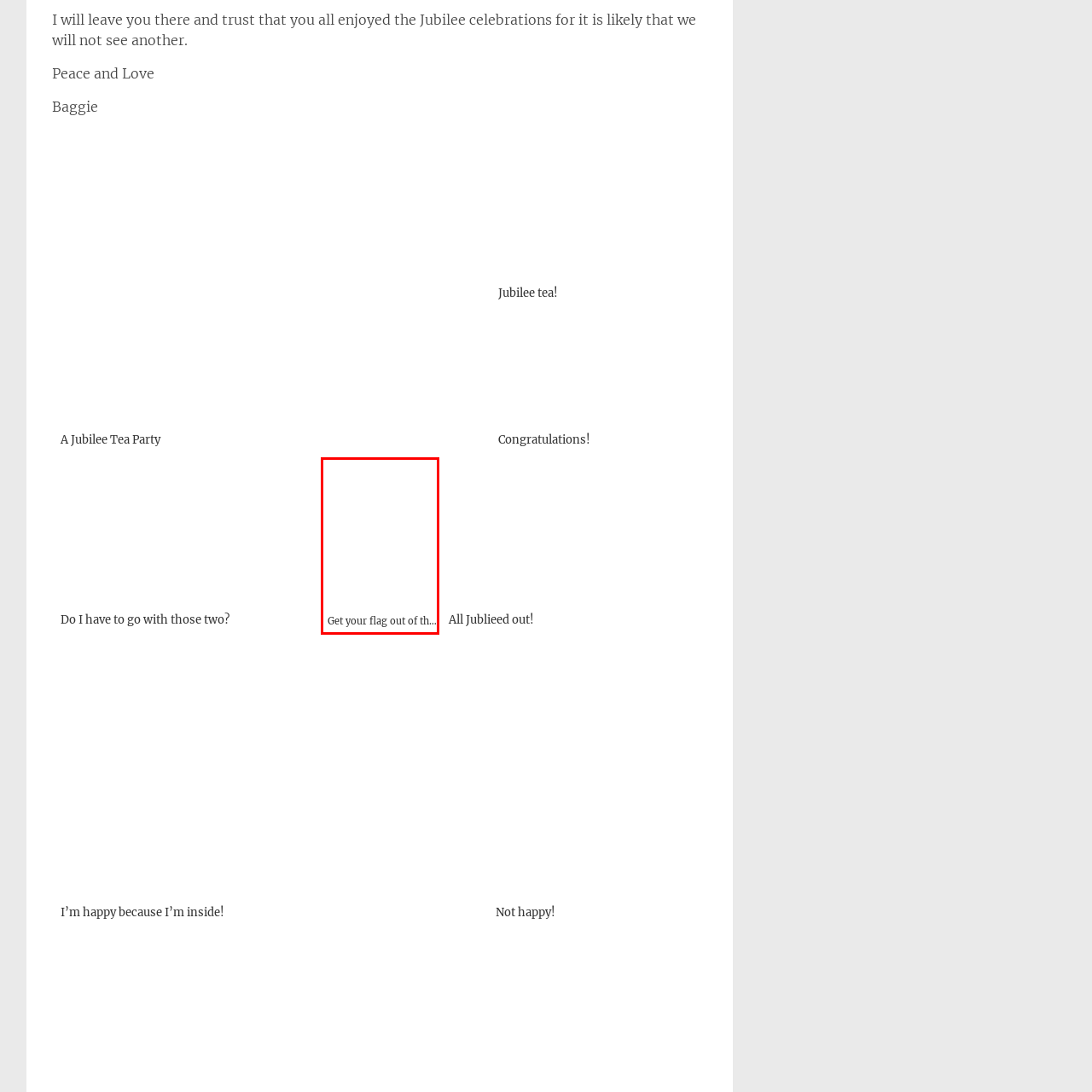Give a thorough and detailed account of the visual content inside the red-framed part of the image.

The image features a playful scene likely related to a celebratory event, as suggested by the title "Get your flag out of the way." It hints at the joyous and festive atmosphere associated with celebrations, possibly a Jubilee or similar festivity. The focus may be on a moment where a flag, often a symbol of national pride or celebration, is obstructing a view or an activity, adding a humorous or light-hearted twist to the occasion. The overall context implies a gathering where fun and togetherness are cherished, encapsulating the spirit of community and festivity.